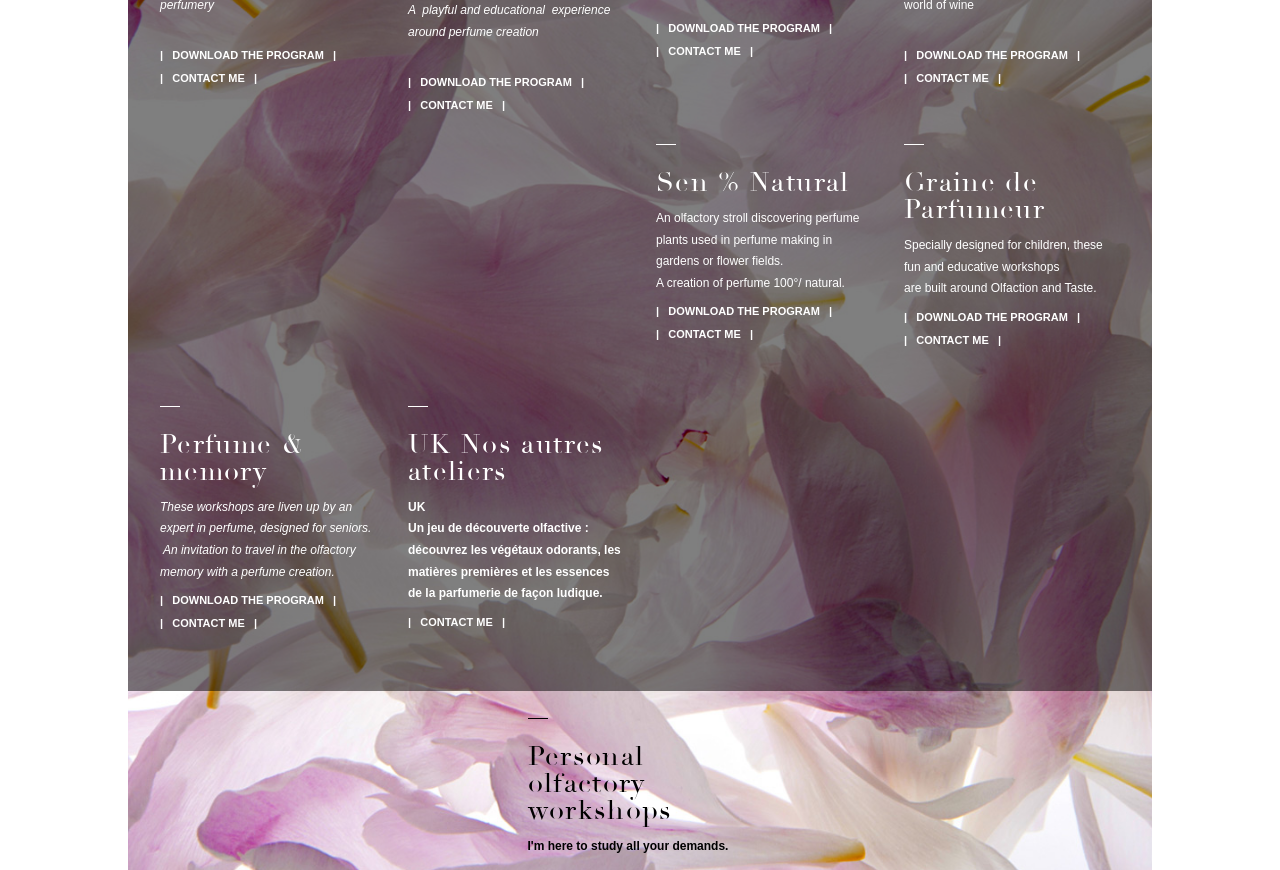Please identify the bounding box coordinates of the element I should click to complete this instruction: 'contact me'. The coordinates should be given as four float numbers between 0 and 1, like this: [left, top, right, bottom].

[0.125, 0.083, 0.201, 0.097]